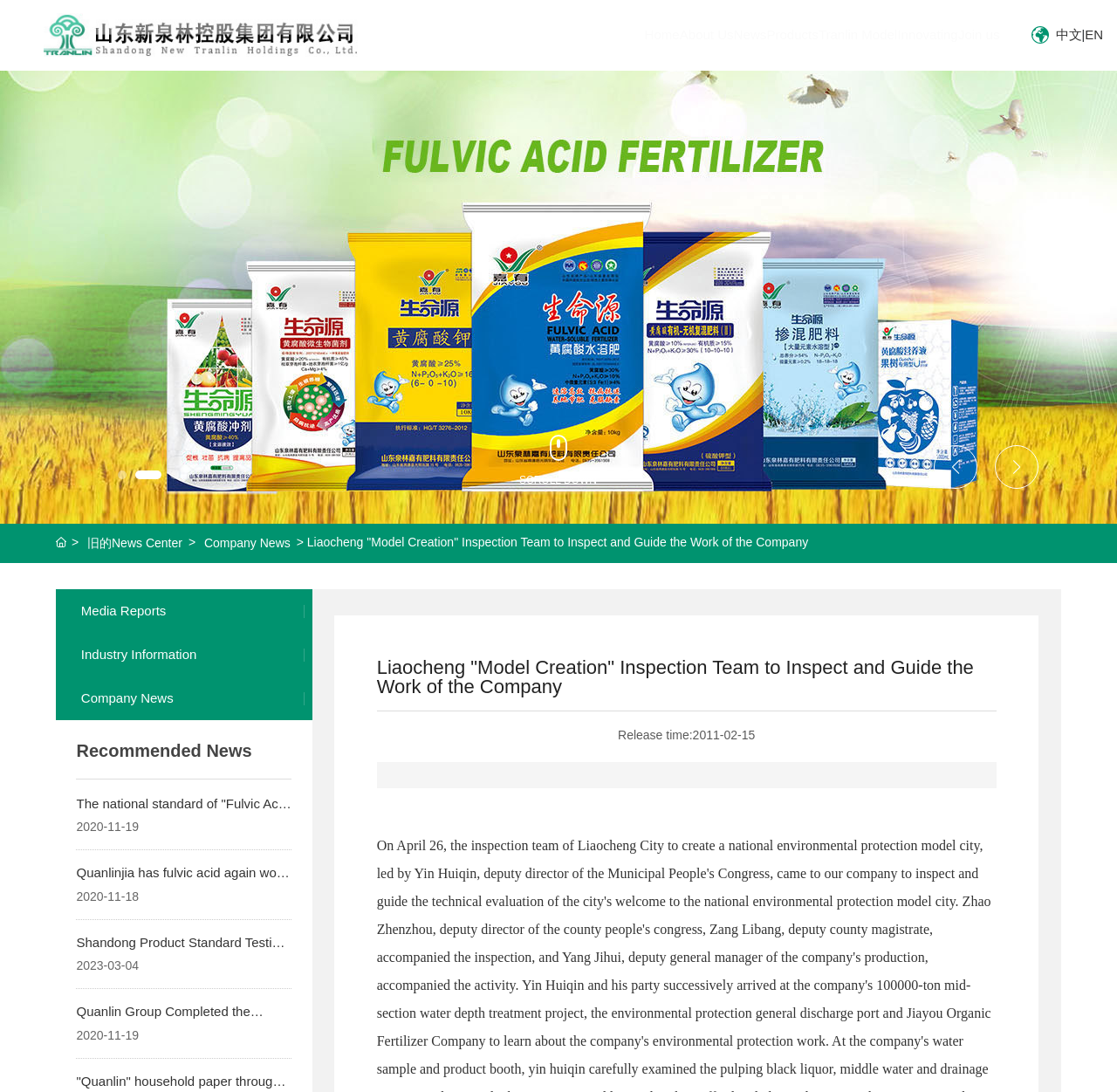How many news articles are displayed on the webpage?
Answer the question with just one word or phrase using the image.

5